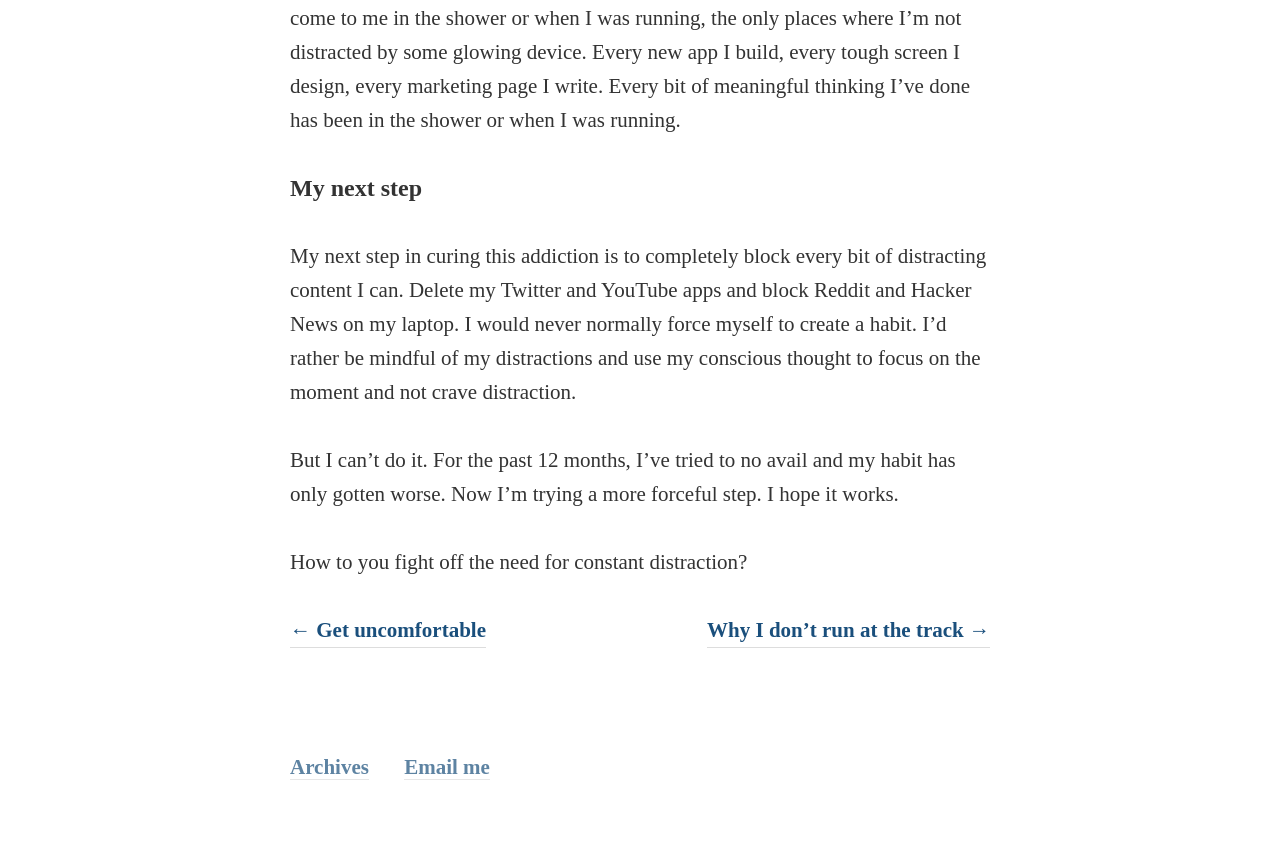Using the details in the image, give a detailed response to the question below:
What is the author asking the reader?

The author is asking the reader 'How to you fight off the need for constant distraction?' at the end of the text, seeking advice or input from the reader.